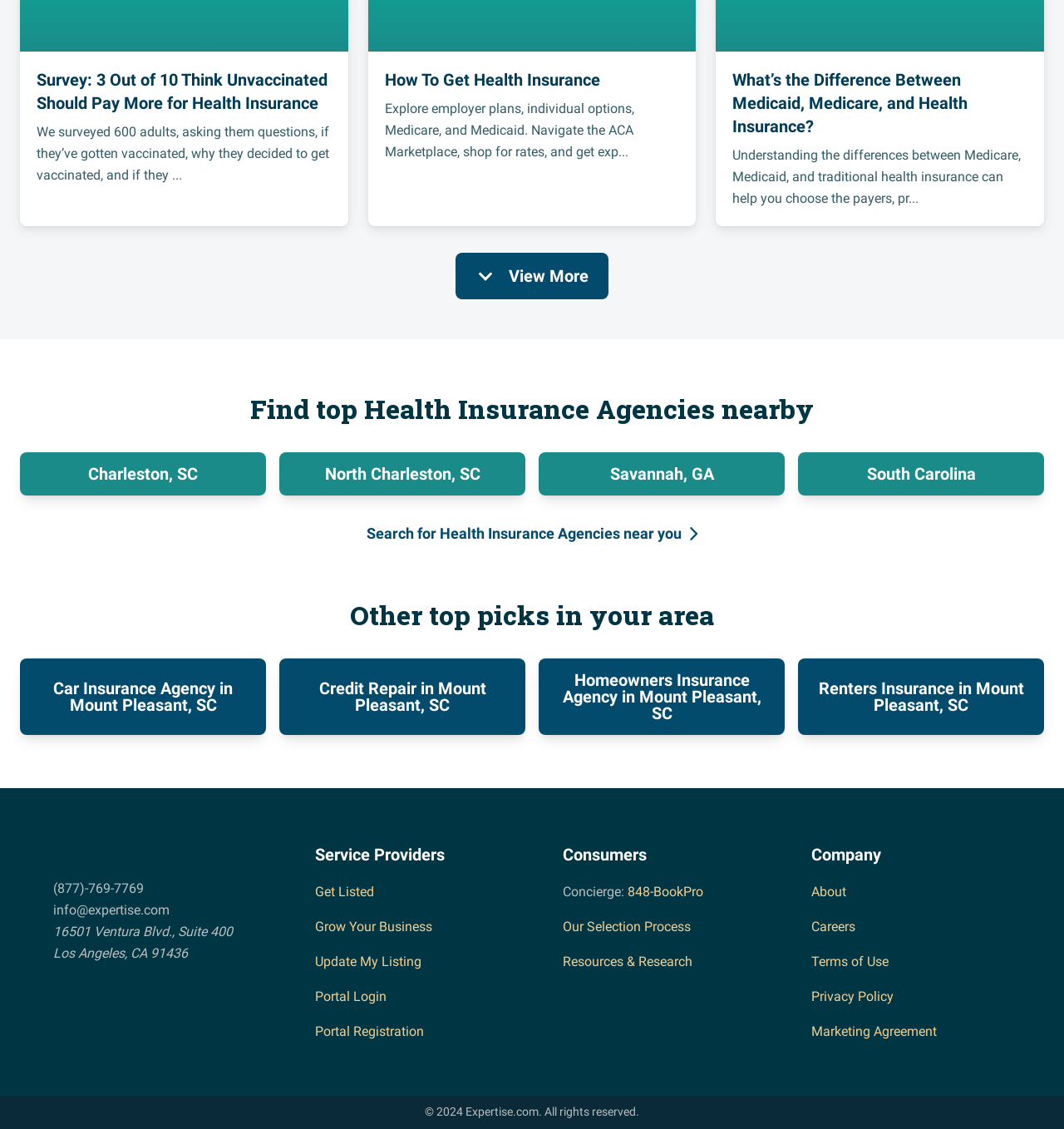Show the bounding box coordinates of the element that should be clicked to complete the task: "Get health insurance information".

[0.361, 0.06, 0.639, 0.081]